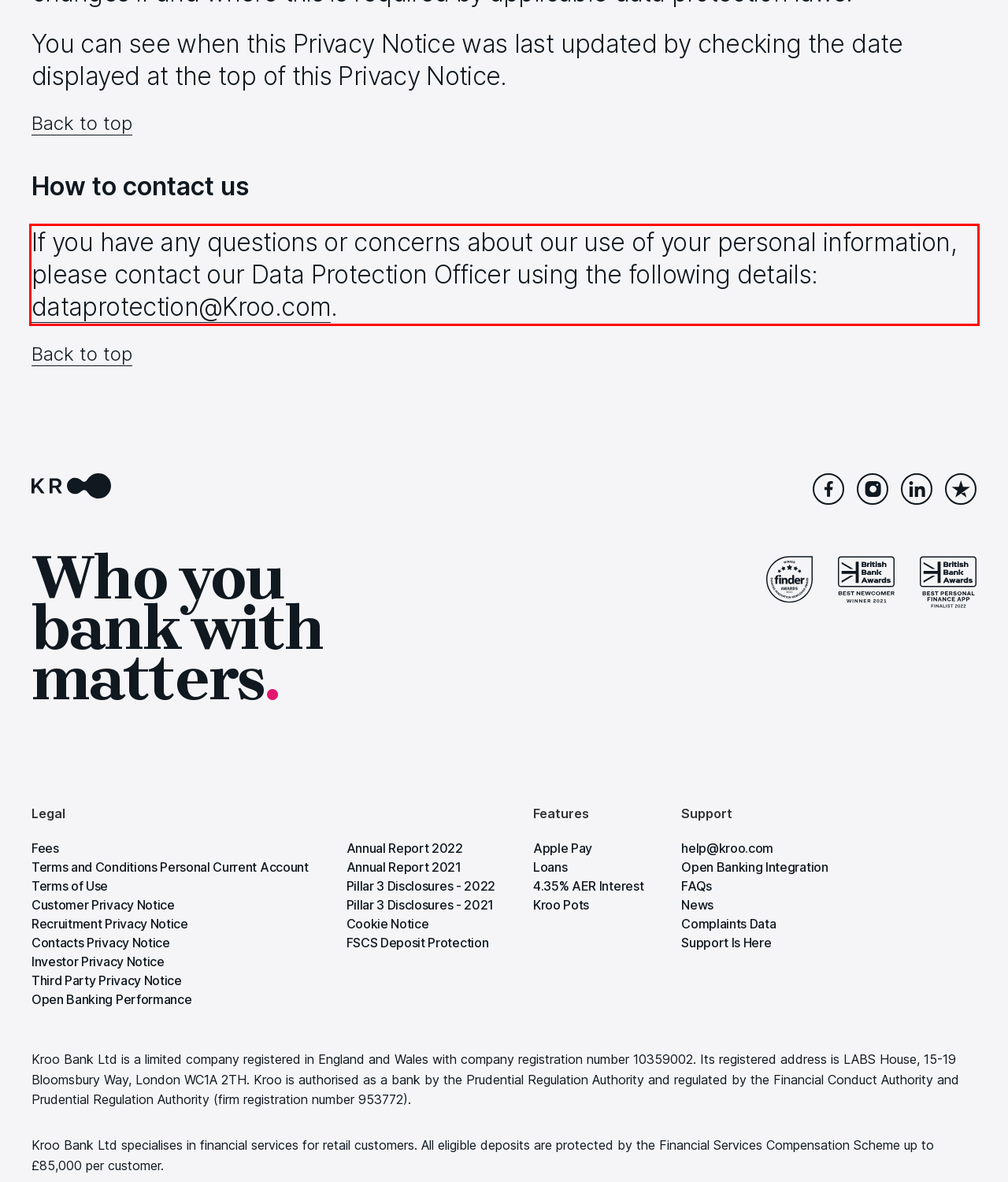Please examine the screenshot of the webpage and read the text present within the red rectangle bounding box.

If you have any questions or concerns about our use of your personal information, please contact our Data Protection Officer using the following details: dataprotection@Kroo.com.